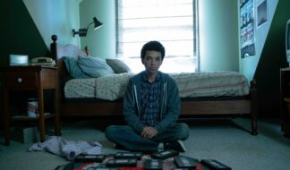What is the state of the bed?
Utilize the information in the image to give a detailed answer to the question.

The bed in the room is unmade, with the sheets rumpled and untidy, suggesting that the person has not bothered to make their bed, giving a sense of a lived-in space.